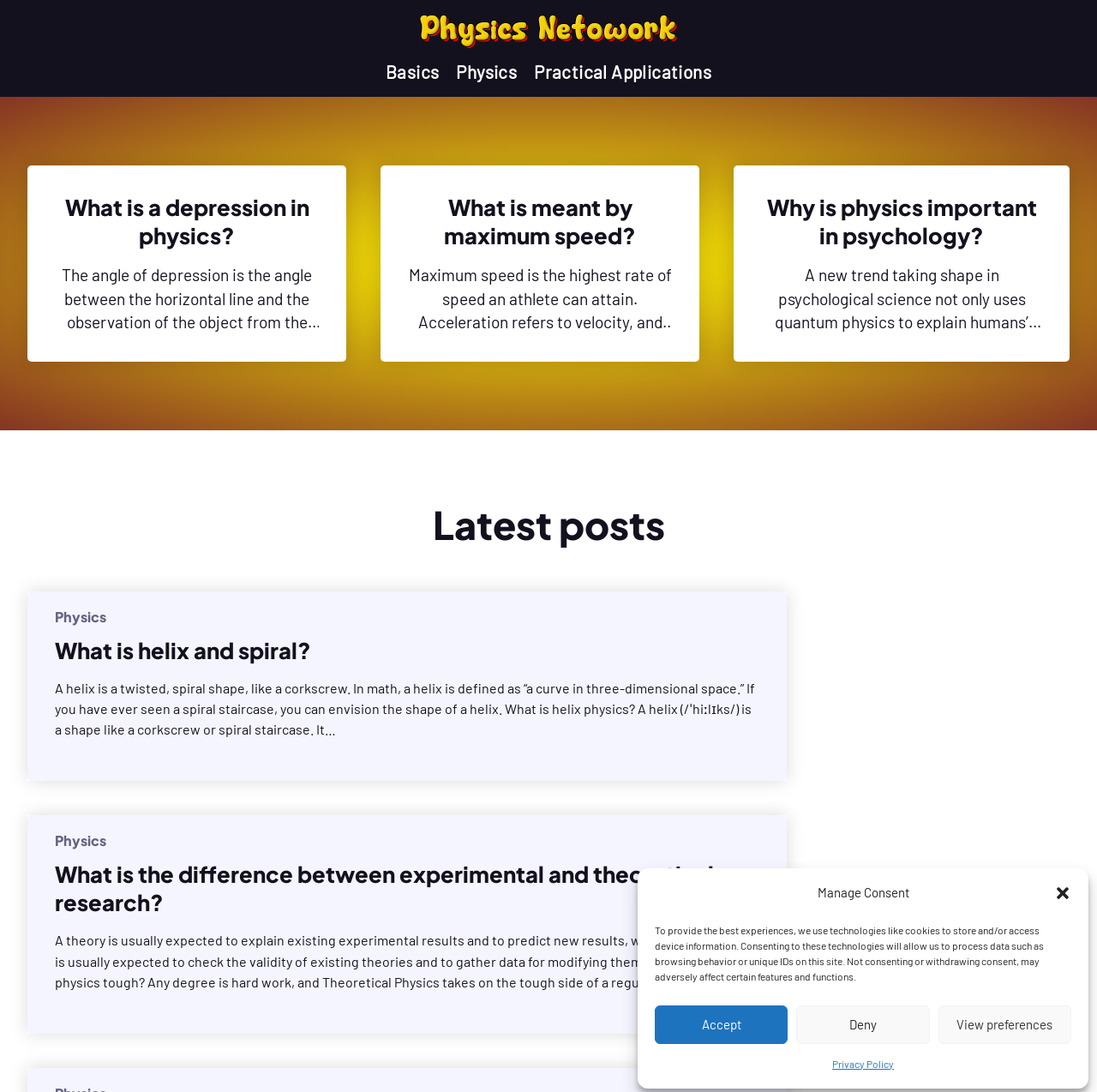Specify the bounding box coordinates of the element's region that should be clicked to achieve the following instruction: "Read about 'What is a depression in physics?'". The bounding box coordinates consist of four float numbers between 0 and 1, in the format [left, top, right, bottom].

[0.05, 0.177, 0.291, 0.229]